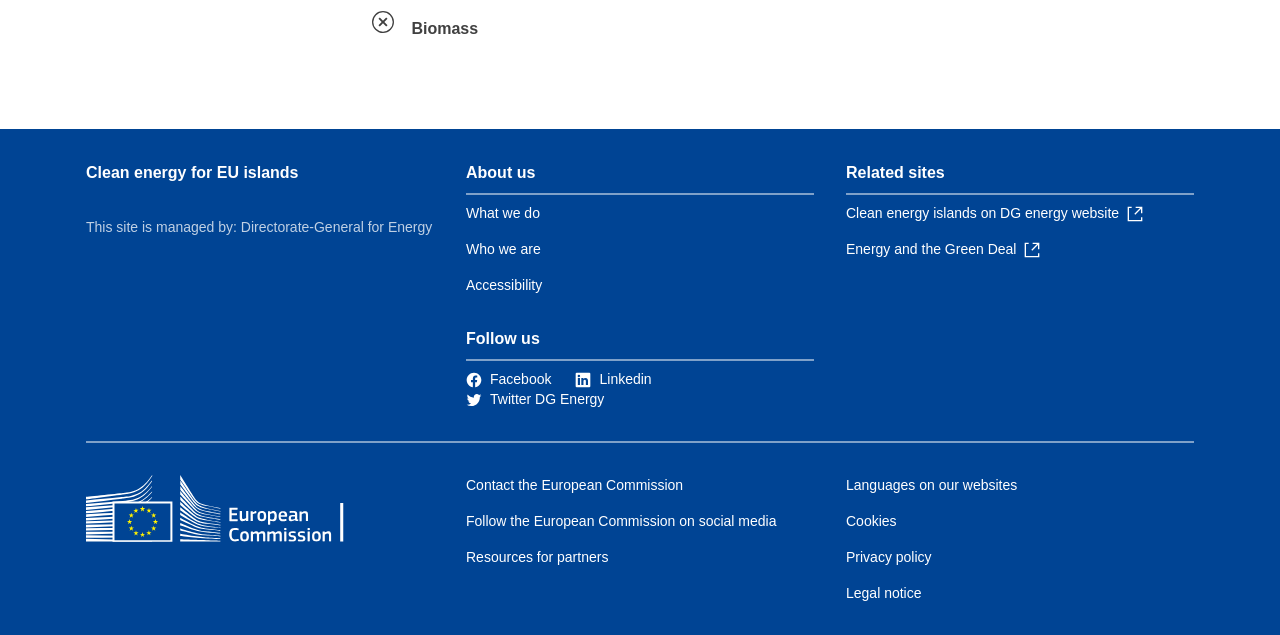Please pinpoint the bounding box coordinates for the region I should click to adhere to this instruction: "Follow on Facebook".

[0.364, 0.585, 0.431, 0.61]